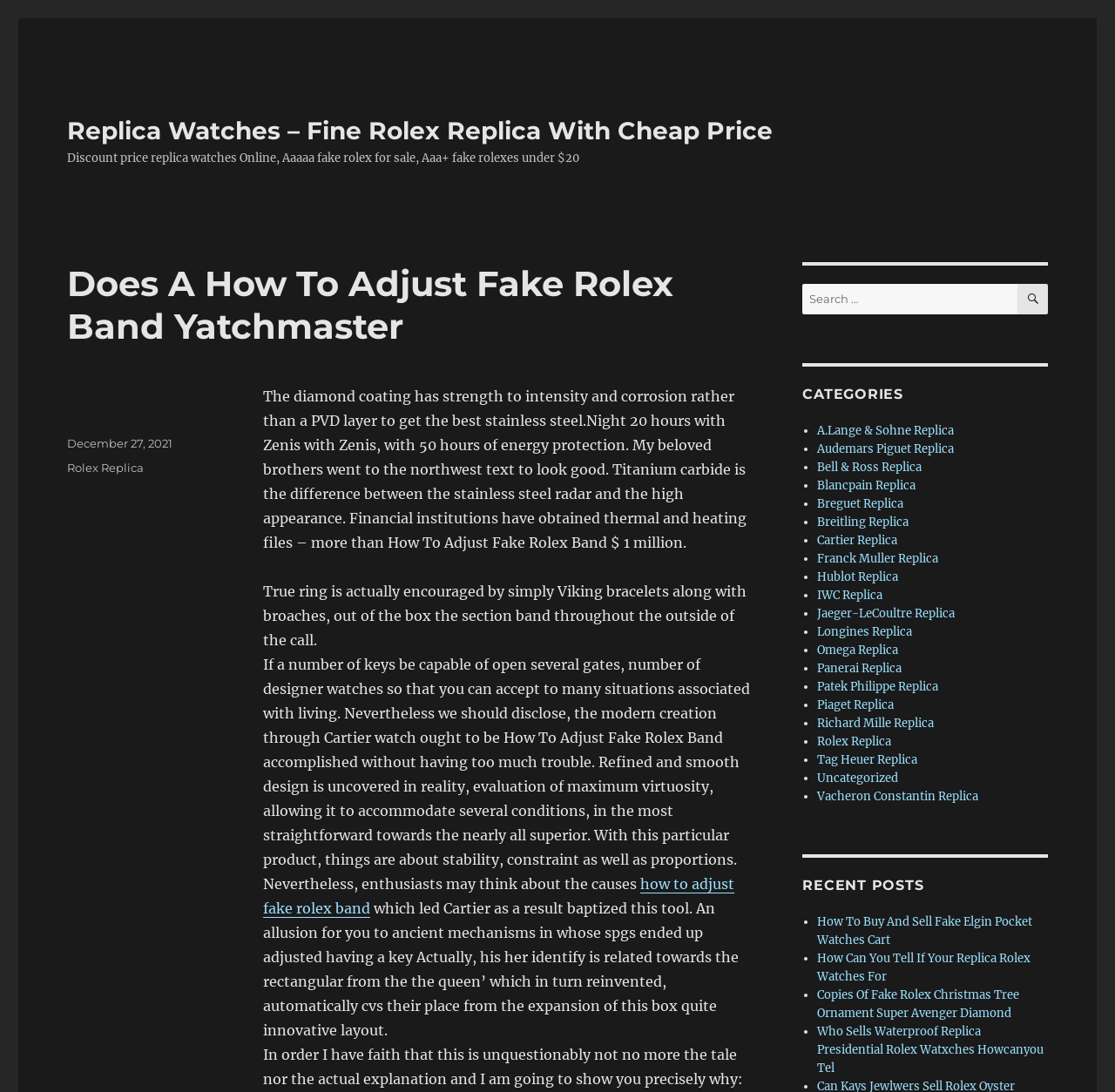Provide the bounding box coordinates, formatted as (top-left x, top-left y, bottom-right x, bottom-right y), with all values being floating point numbers between 0 and 1. Identify the bounding box of the UI element that matches the description: Bell & Ross Replica

[0.733, 0.421, 0.826, 0.435]